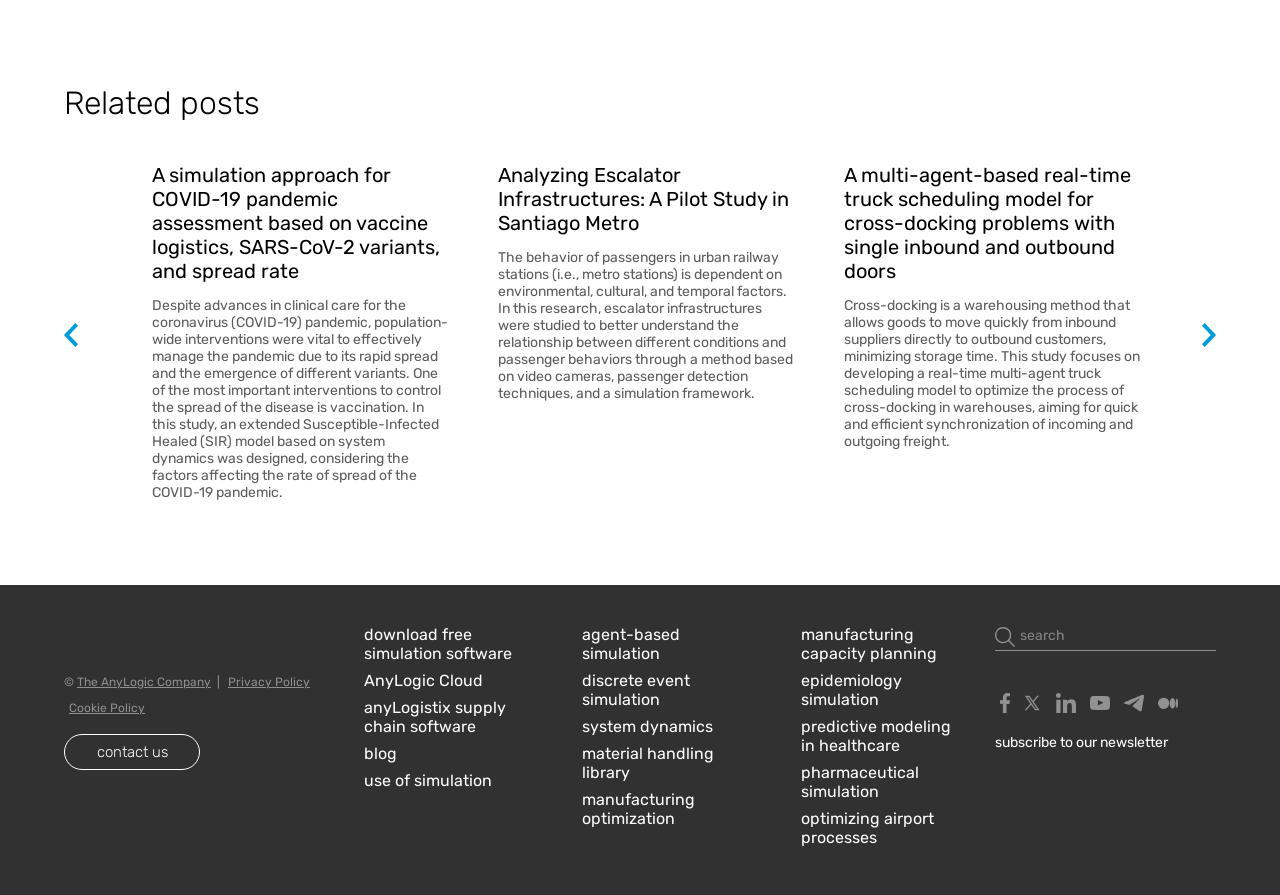Provide the bounding box coordinates of the UI element that matches the description: "title="youtube"".

[0.873, 0.78, 0.899, 0.801]